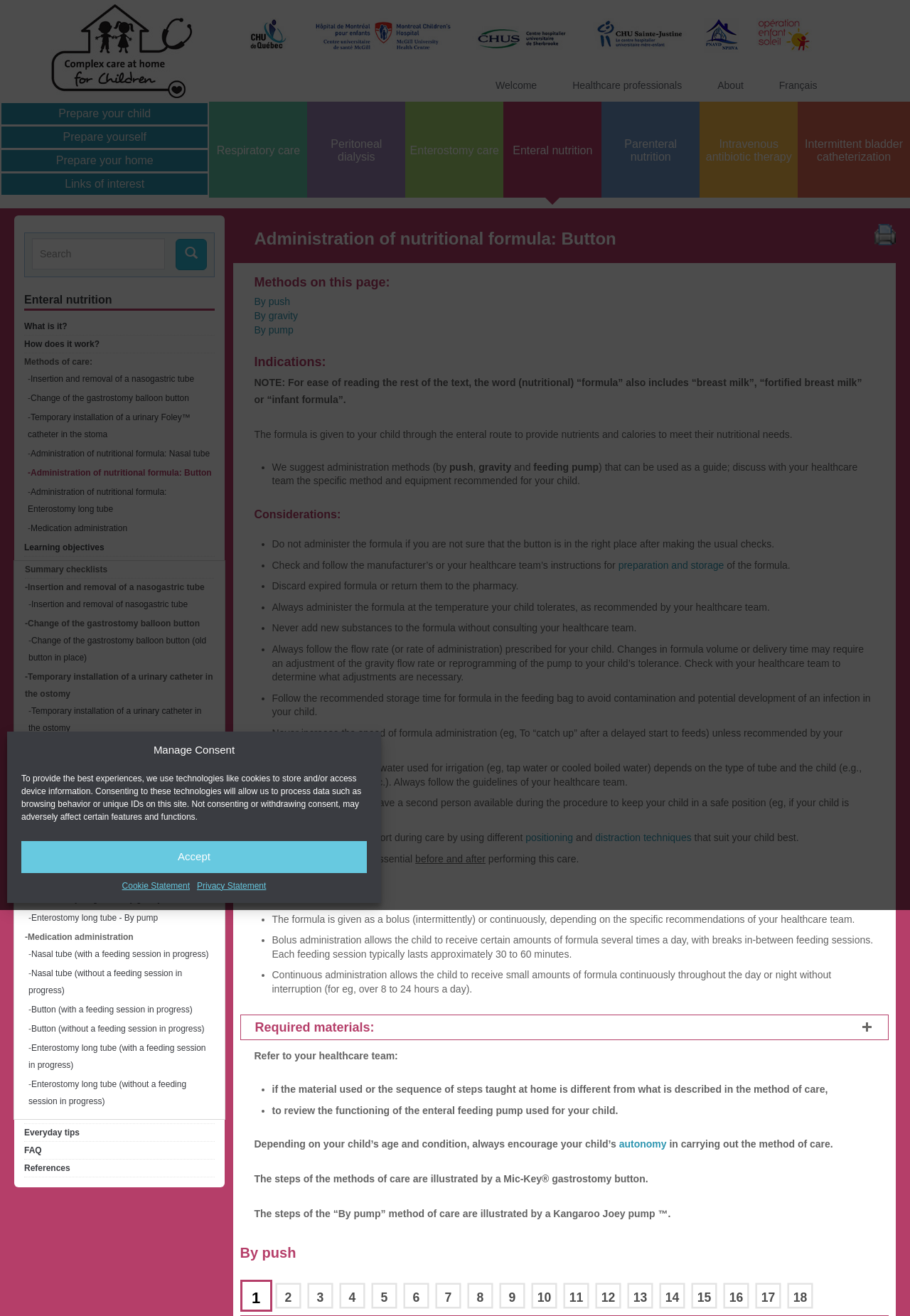Identify the bounding box coordinates for the UI element that matches this description: "parent_node: HOME title="Scroll To Top"".

None